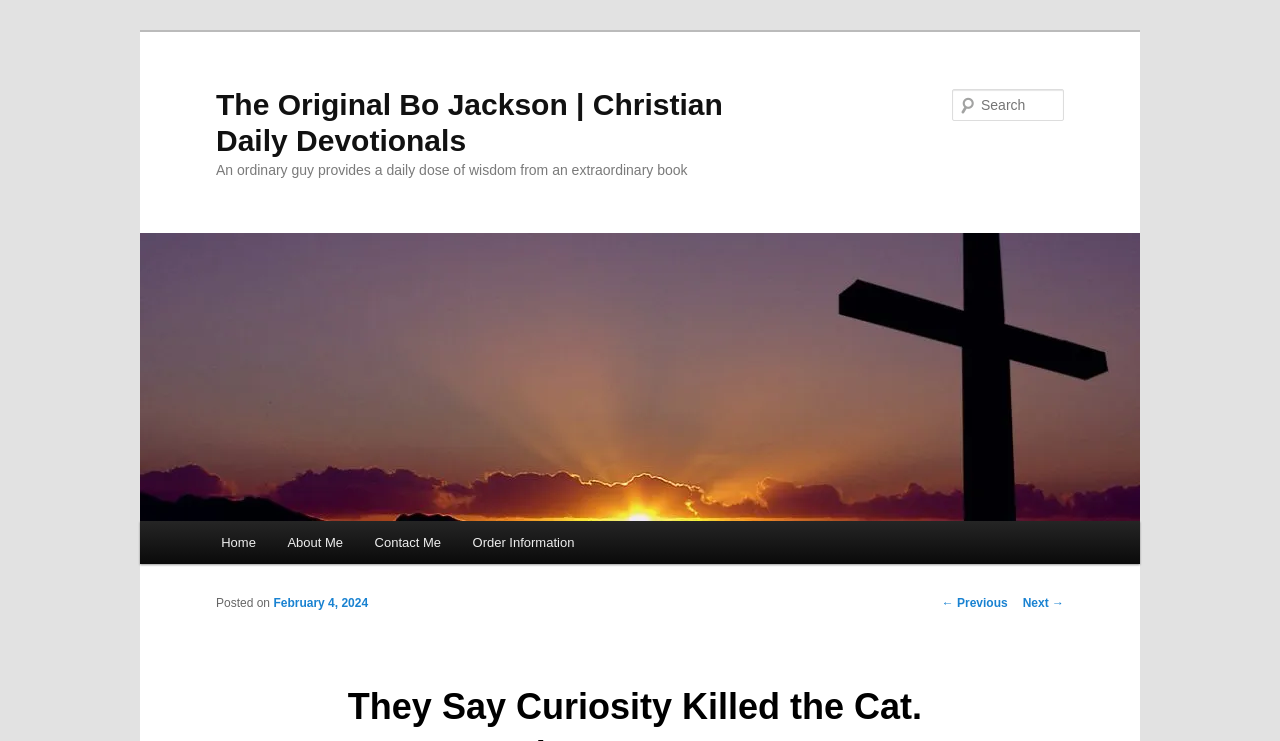Determine the bounding box coordinates in the format (top-left x, top-left y, bottom-right x, bottom-right y). Ensure all values are floating point numbers between 0 and 1. Identify the bounding box of the UI element described by: February 4, 2024

[0.214, 0.805, 0.288, 0.824]